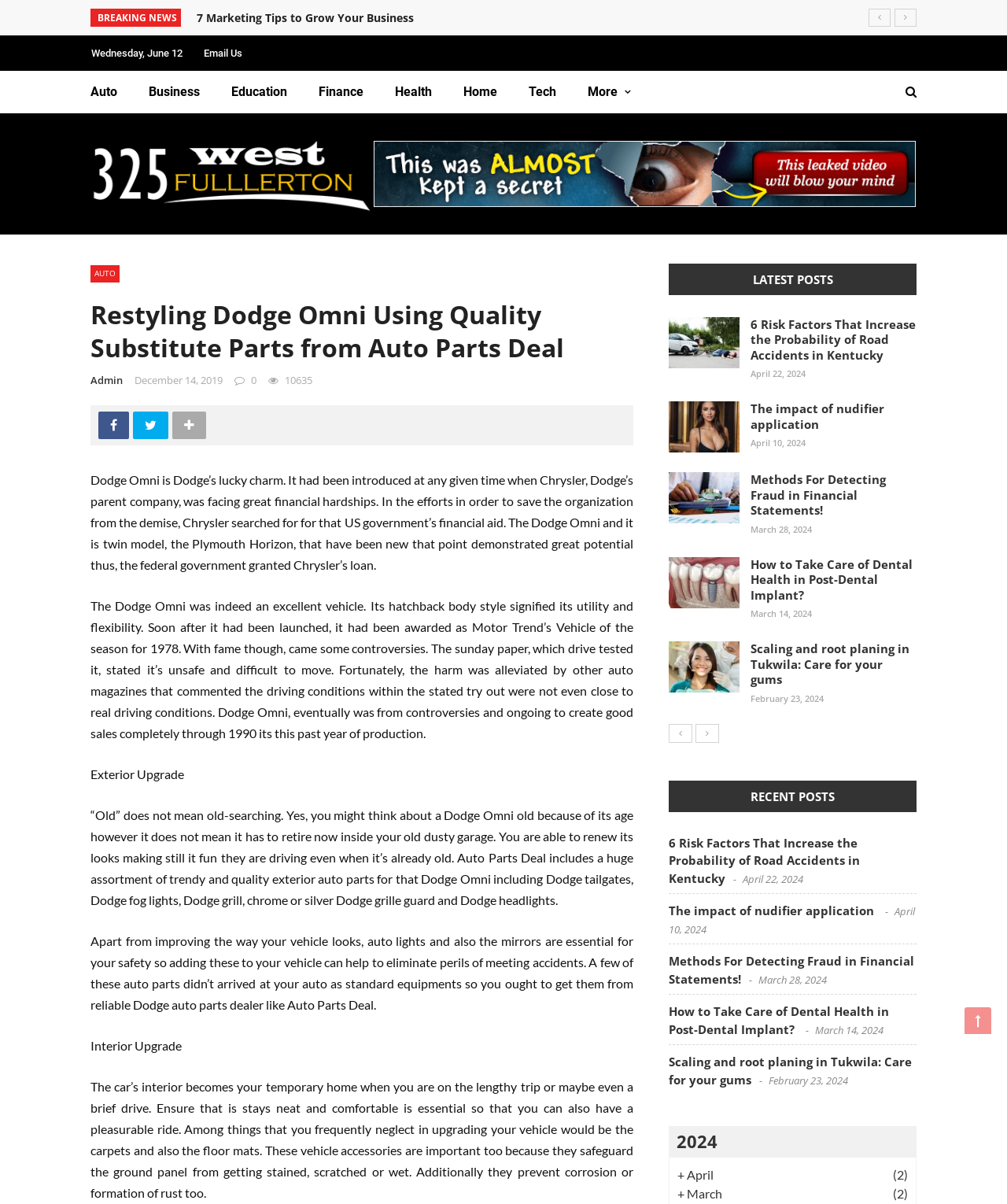Answer in one word or a short phrase: 
What is the category of the blog post '6 Risk Factors That Increase the Probability of Road Accidents in Kentucky'?

Business